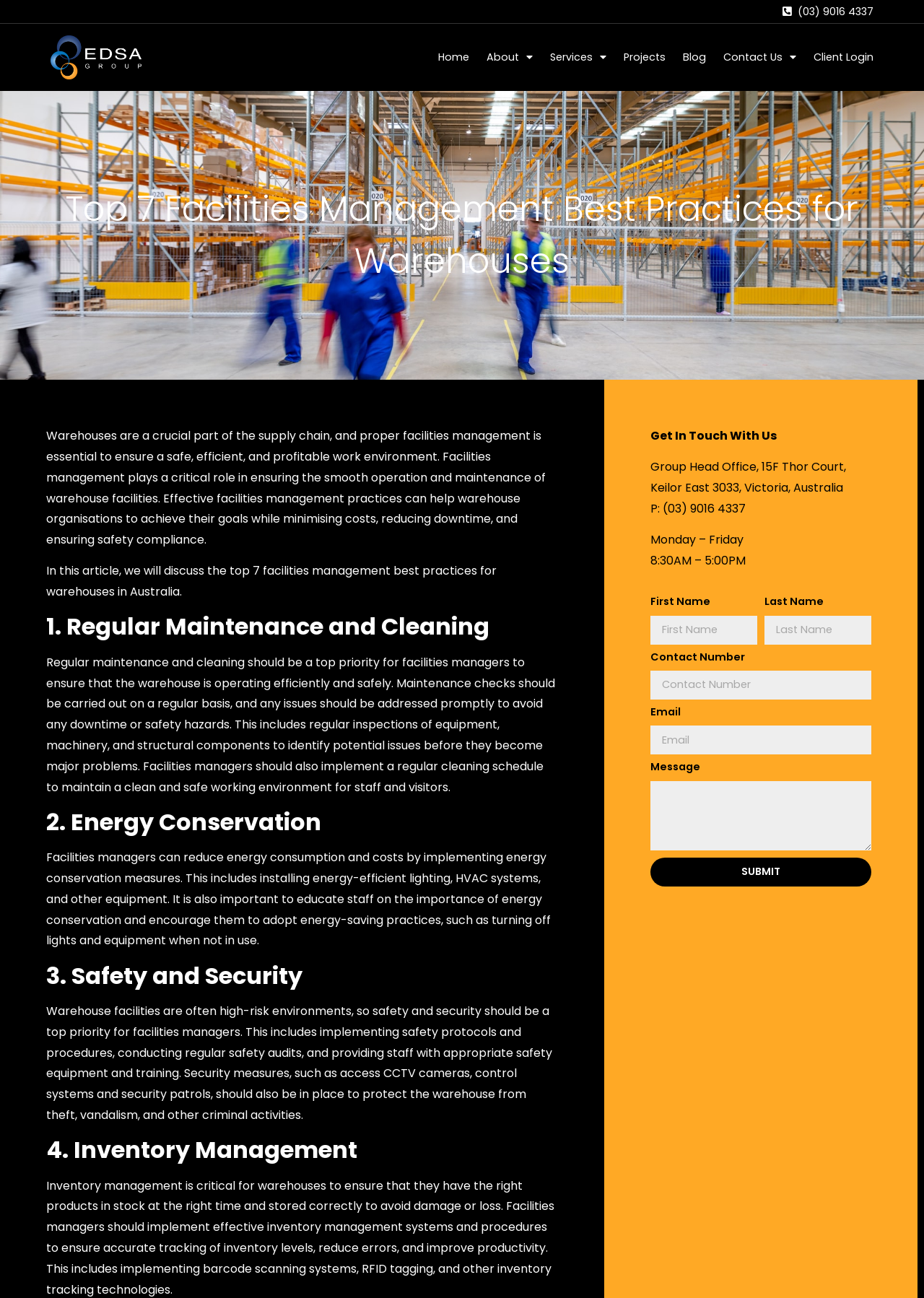What is the address of EDSA Group's head office?
Give a detailed response to the question by analyzing the screenshot.

I looked at the bottom of the webpage, where the contact information is displayed. The address of EDSA Group's head office is 15F Thor Court, Keilor East 3033, Victoria, Australia.